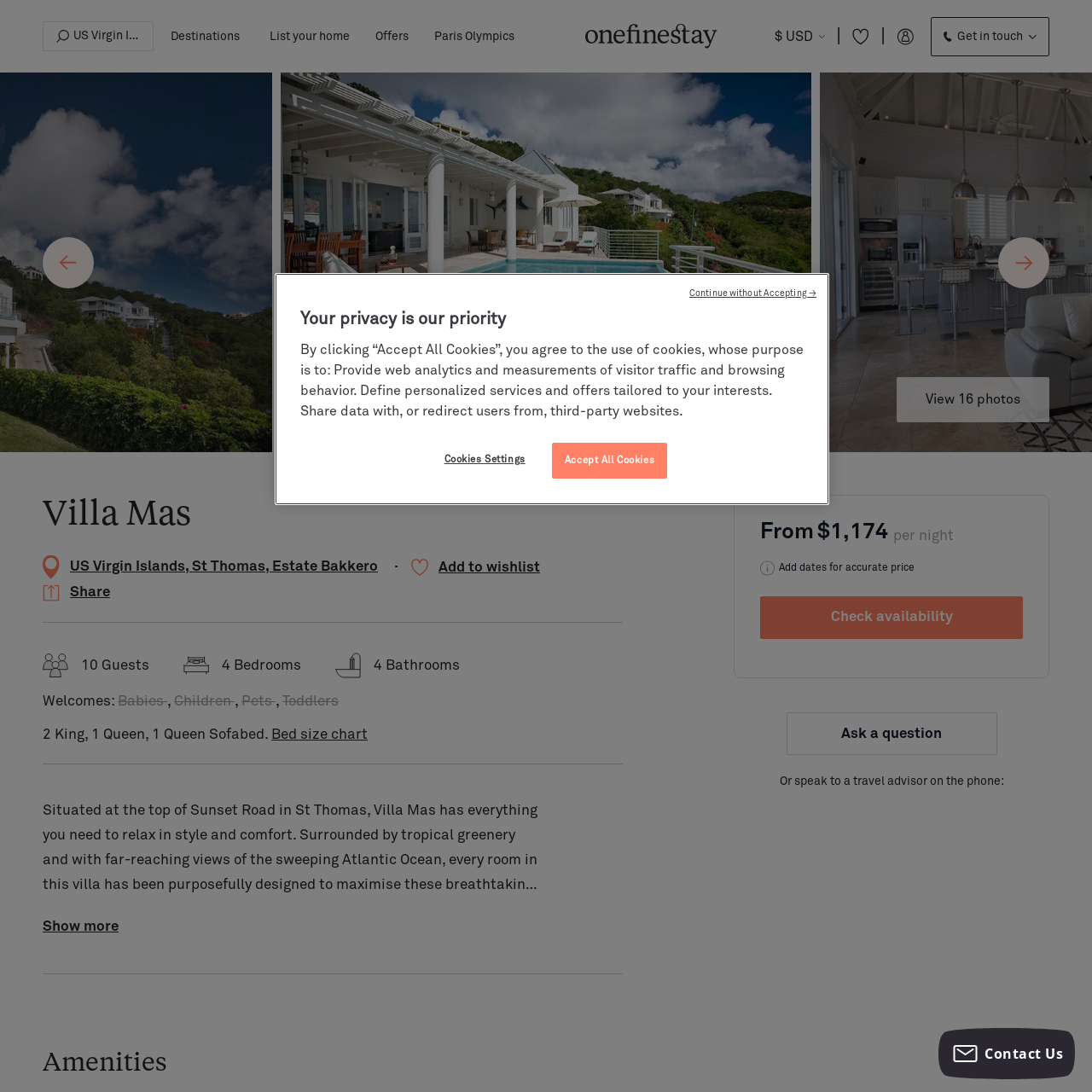View the image surrounded by the red border, What brand does Villa Mas belong to?
 Answer using a single word or phrase.

onefinestay